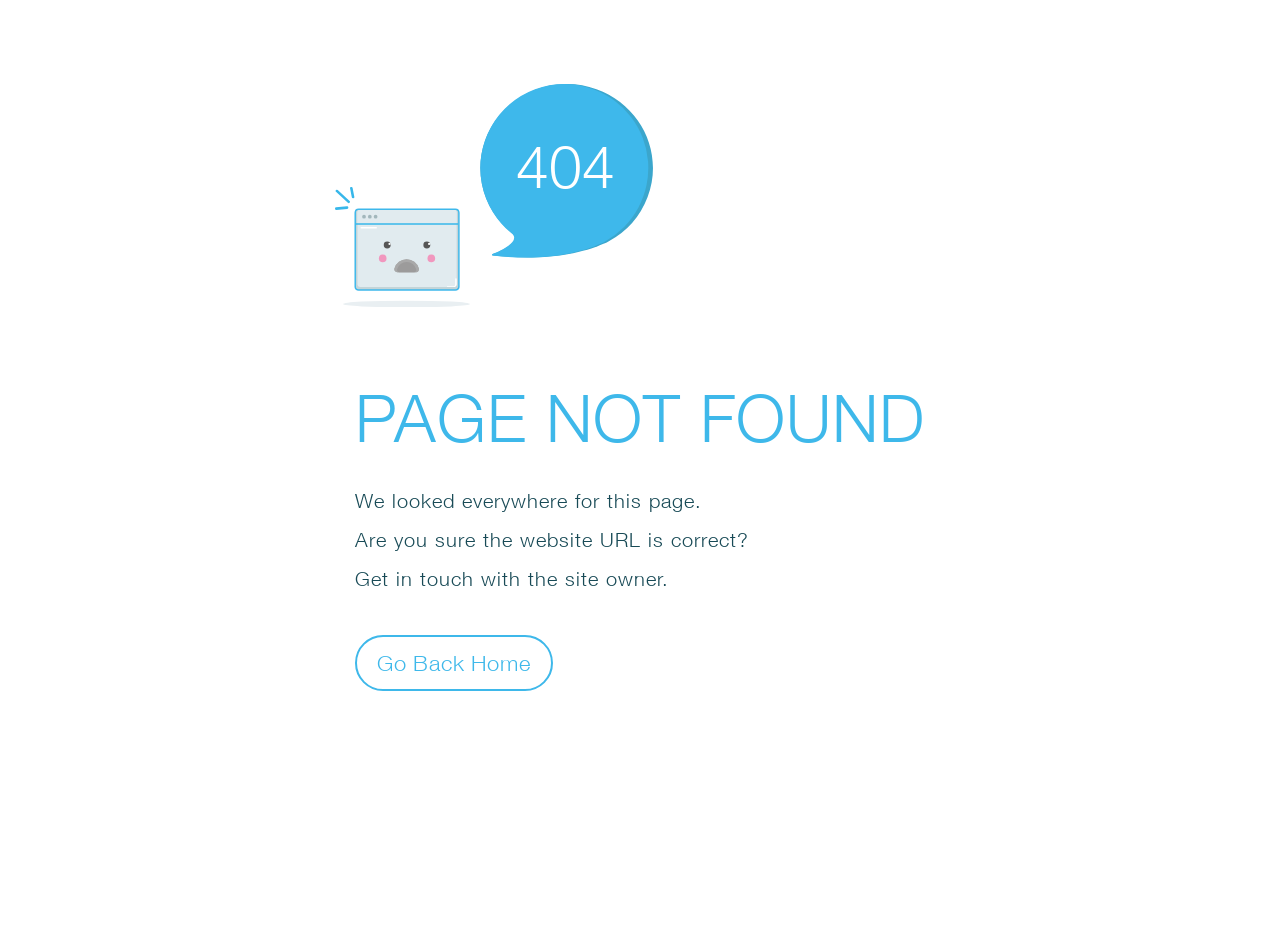Give an extensive and precise description of the webpage.

The webpage displays an error message, indicating that the page was not found. At the top, there is an SVG icon, taking up about a quarter of the screen width, positioned slightly above the center of the screen. Below the icon, a large "404" text is displayed, followed by the main error message "PAGE NOT FOUND" in a prominent font size. 

Below the main error message, there are three paragraphs of text. The first paragraph reads "We looked everywhere for this page." The second paragraph asks "Are you sure the website URL is correct?" and the third paragraph suggests "Get in touch with the site owner." 

At the bottom of the page, there is a "Go Back Home" button, positioned roughly at the center of the screen.